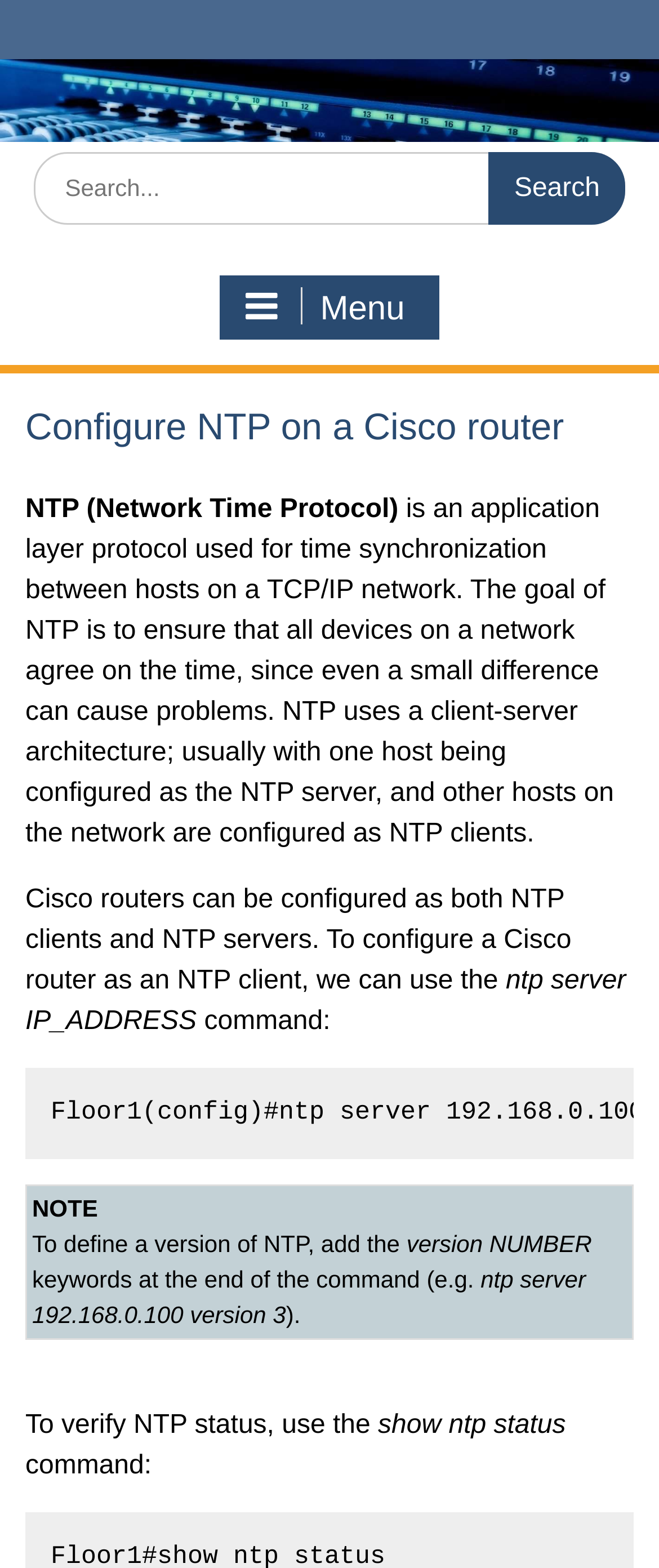Can a Cisco router be configured as both NTP client and server?
Look at the webpage screenshot and answer the question with a detailed explanation.

According to the webpage, Cisco routers can be configured as both NTP clients and NTP servers.